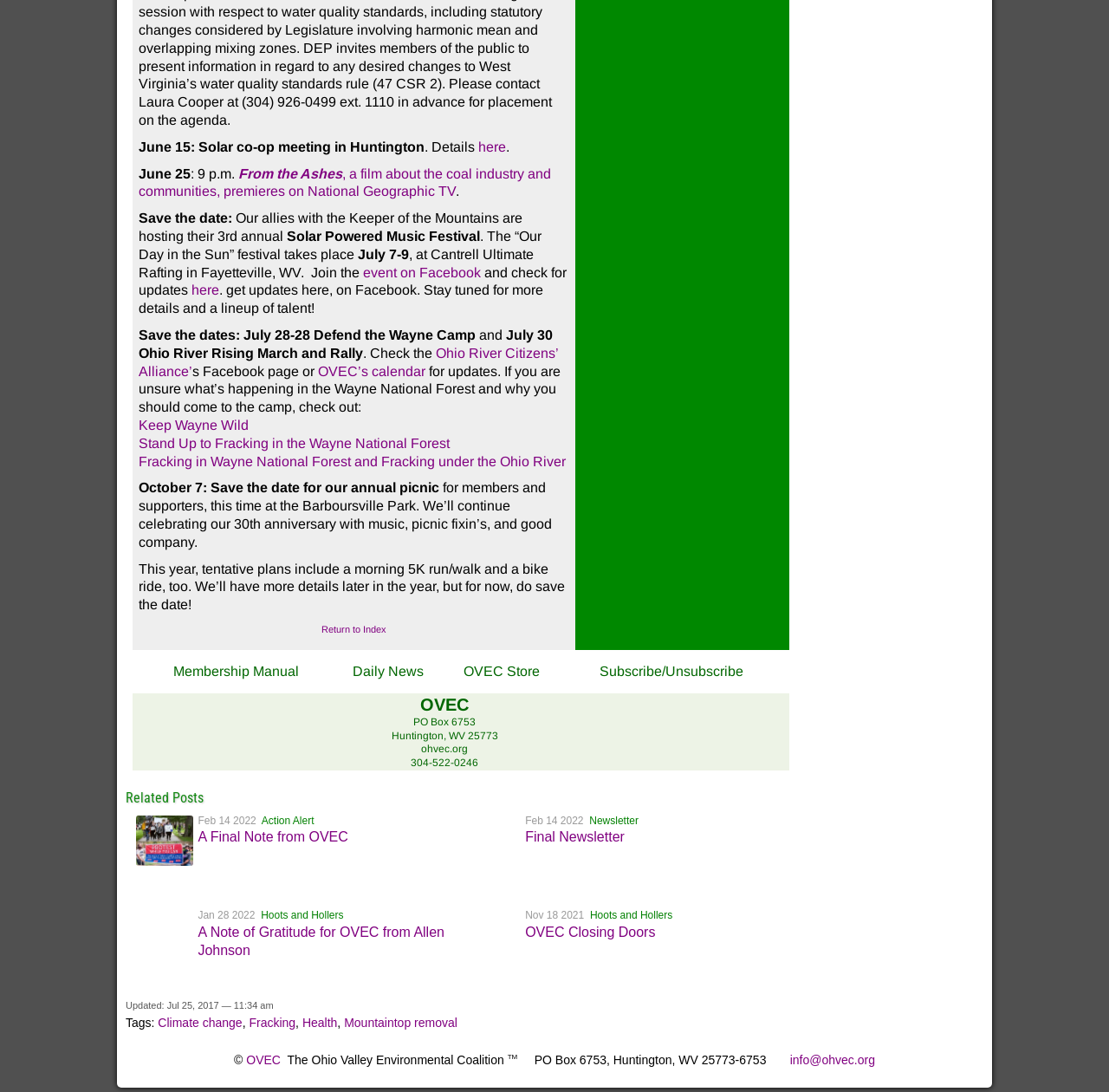Specify the bounding box coordinates for the region that must be clicked to perform the given instruction: "Click the 'recovery' tag".

None